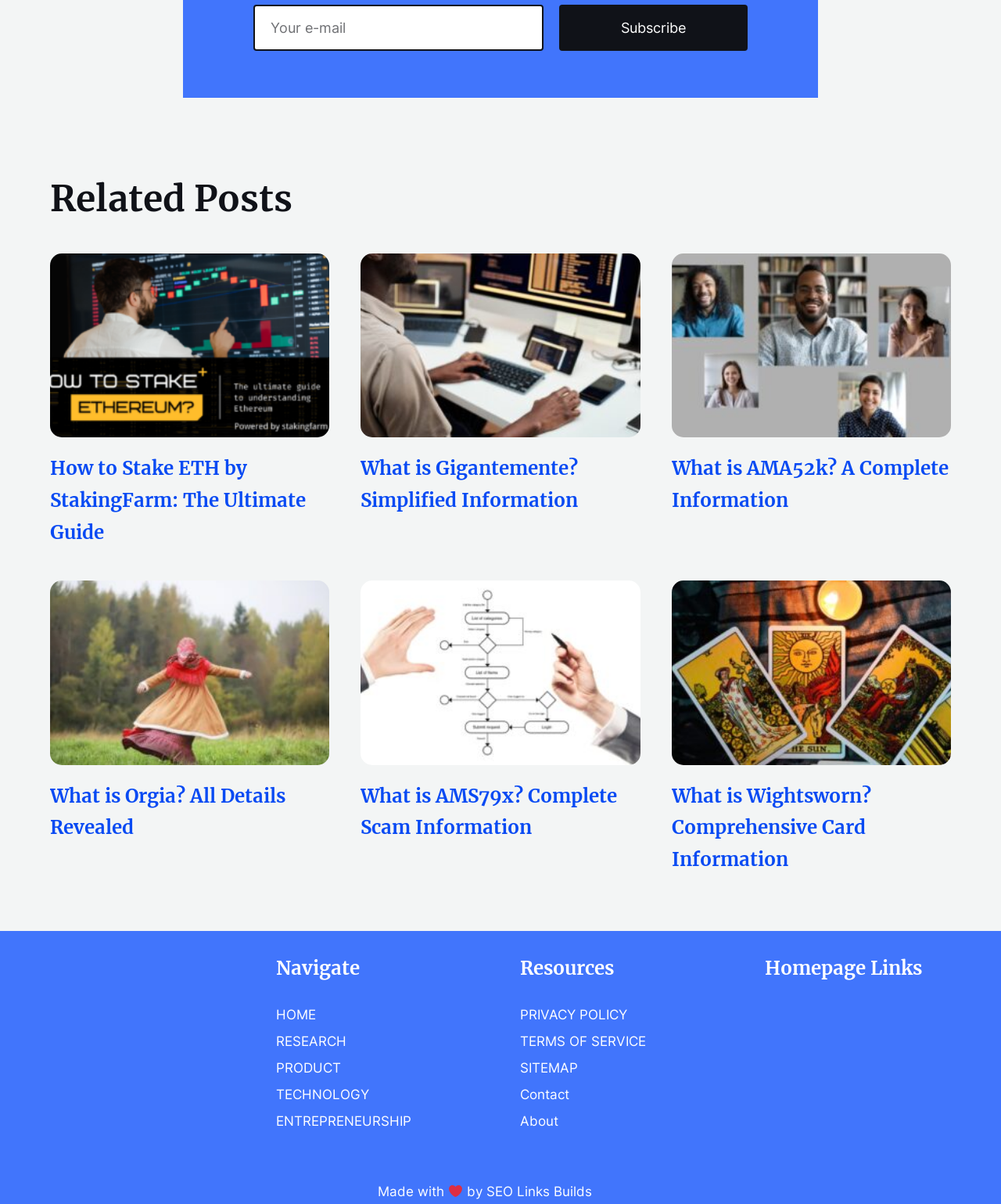Please provide the bounding box coordinates for the element that needs to be clicked to perform the instruction: "Visit the SEO Links Builds website". The coordinates must consist of four float numbers between 0 and 1, formatted as [left, top, right, bottom].

[0.486, 0.983, 0.592, 0.996]